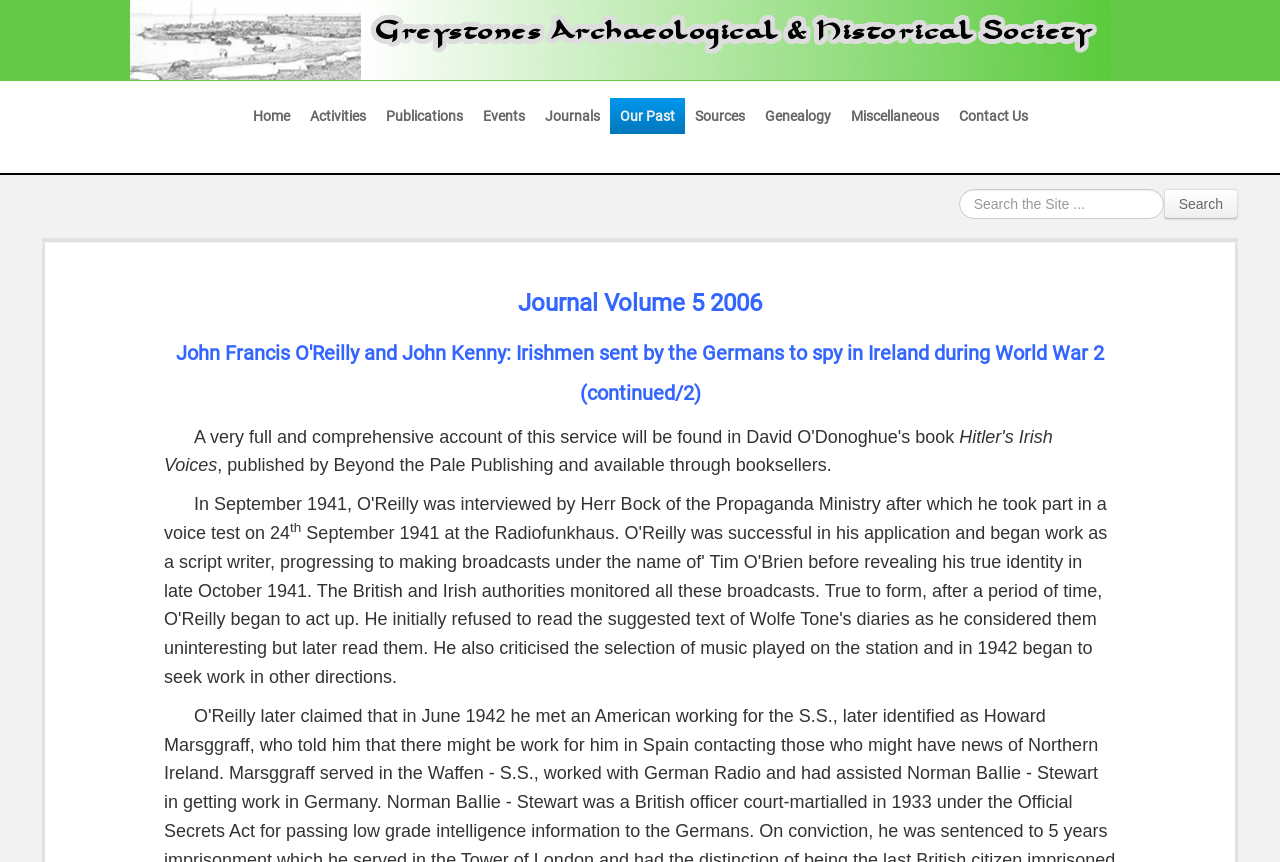Answer the question in a single word or phrase:
What is the volume number of the journal?

5